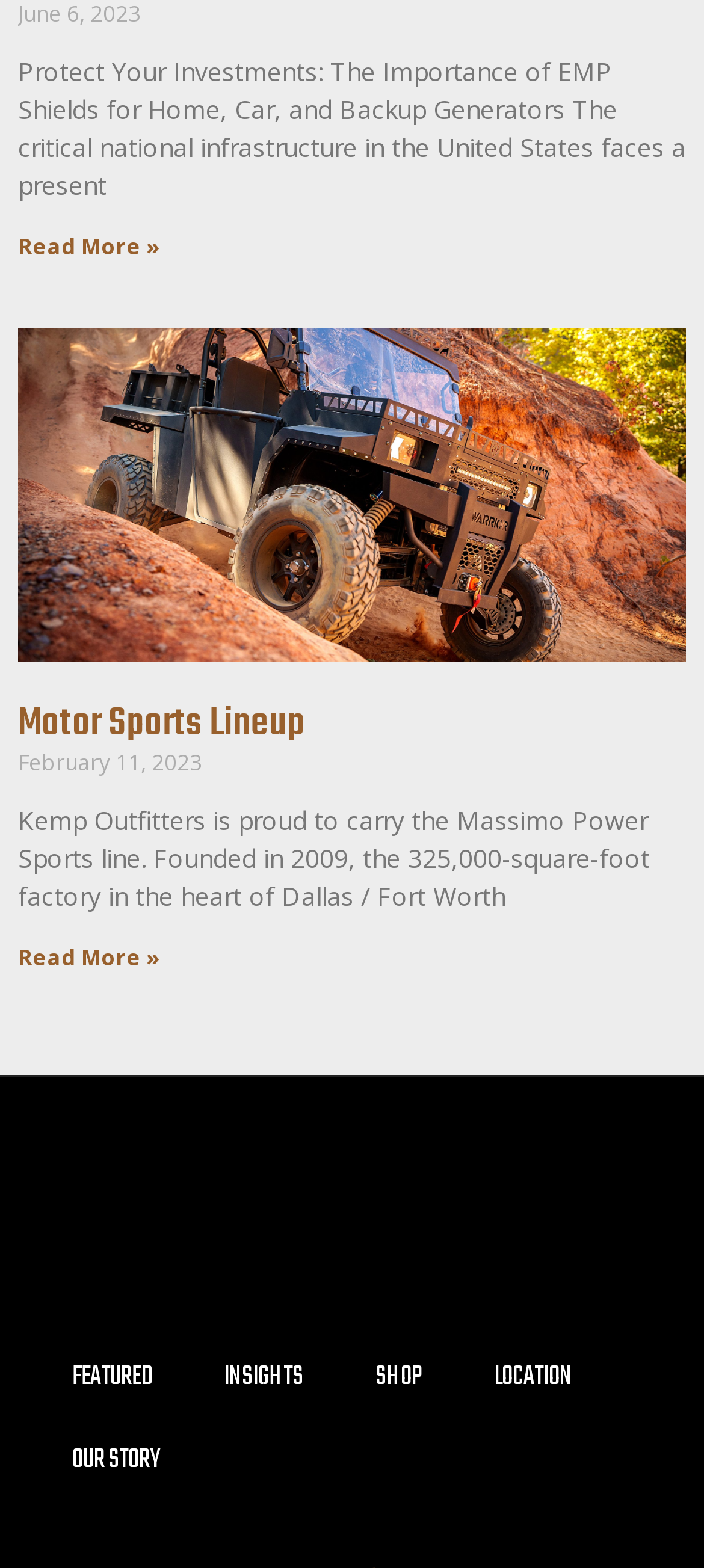Locate the bounding box coordinates of the area to click to fulfill this instruction: "go to Rice". The bounding box should be presented as four float numbers between 0 and 1, in the order [left, top, right, bottom].

None